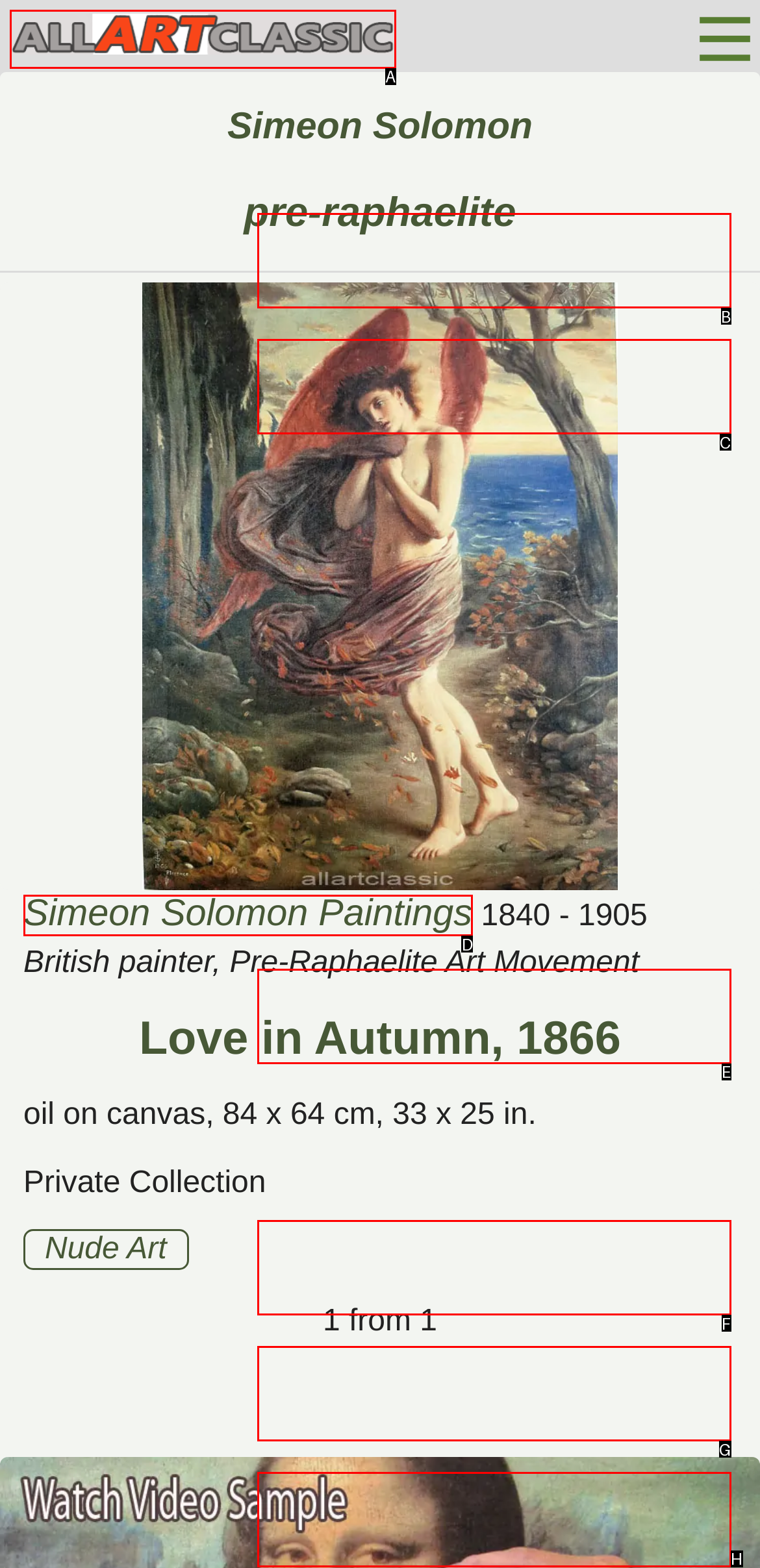From the given options, choose the one to complete the task: View Simeon Solomon Paintings
Indicate the letter of the correct option.

D